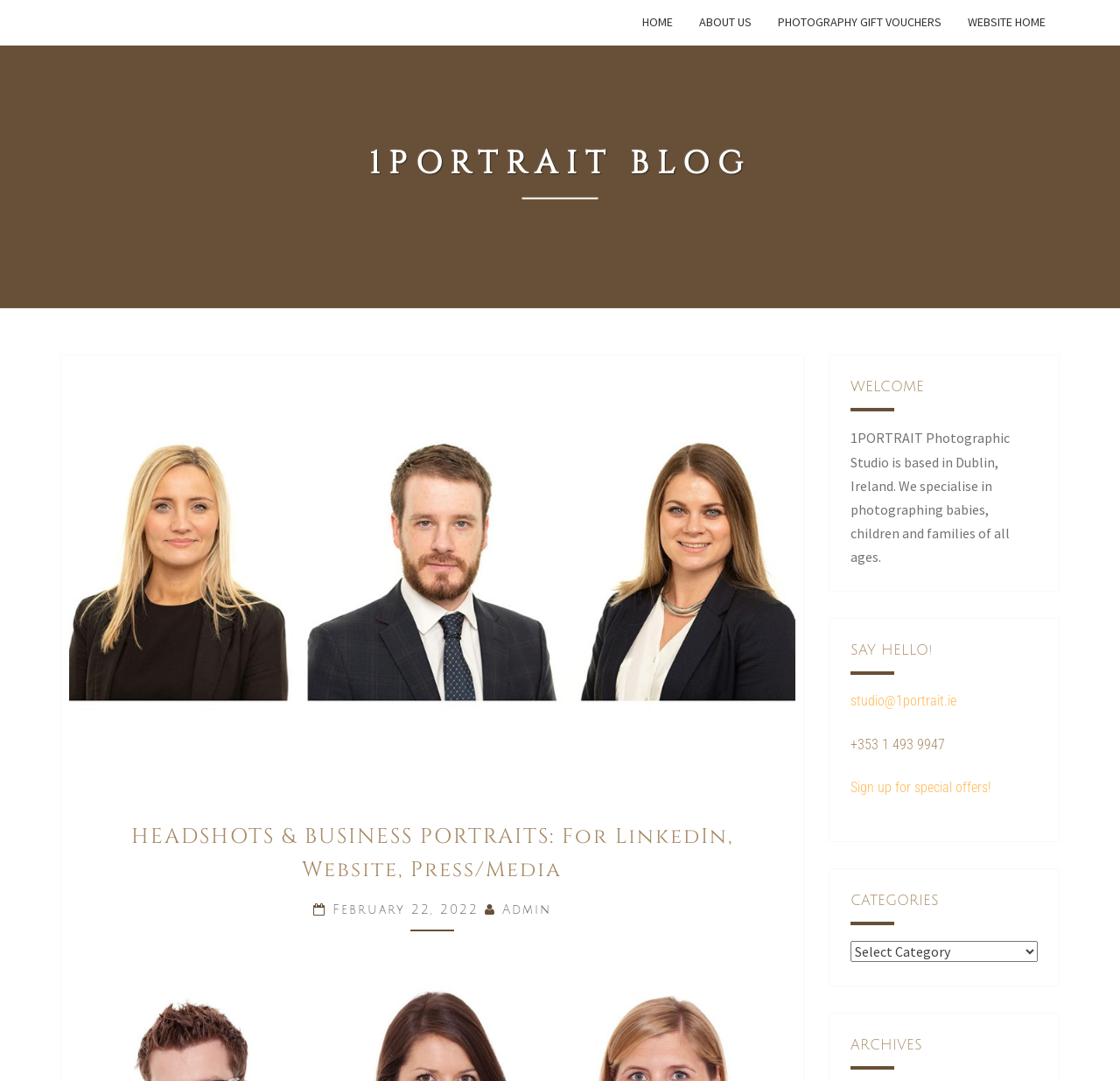Determine the bounding box coordinates of the element's region needed to click to follow the instruction: "contact studio". Provide these coordinates as four float numbers between 0 and 1, formatted as [left, top, right, bottom].

[0.759, 0.641, 0.854, 0.656]